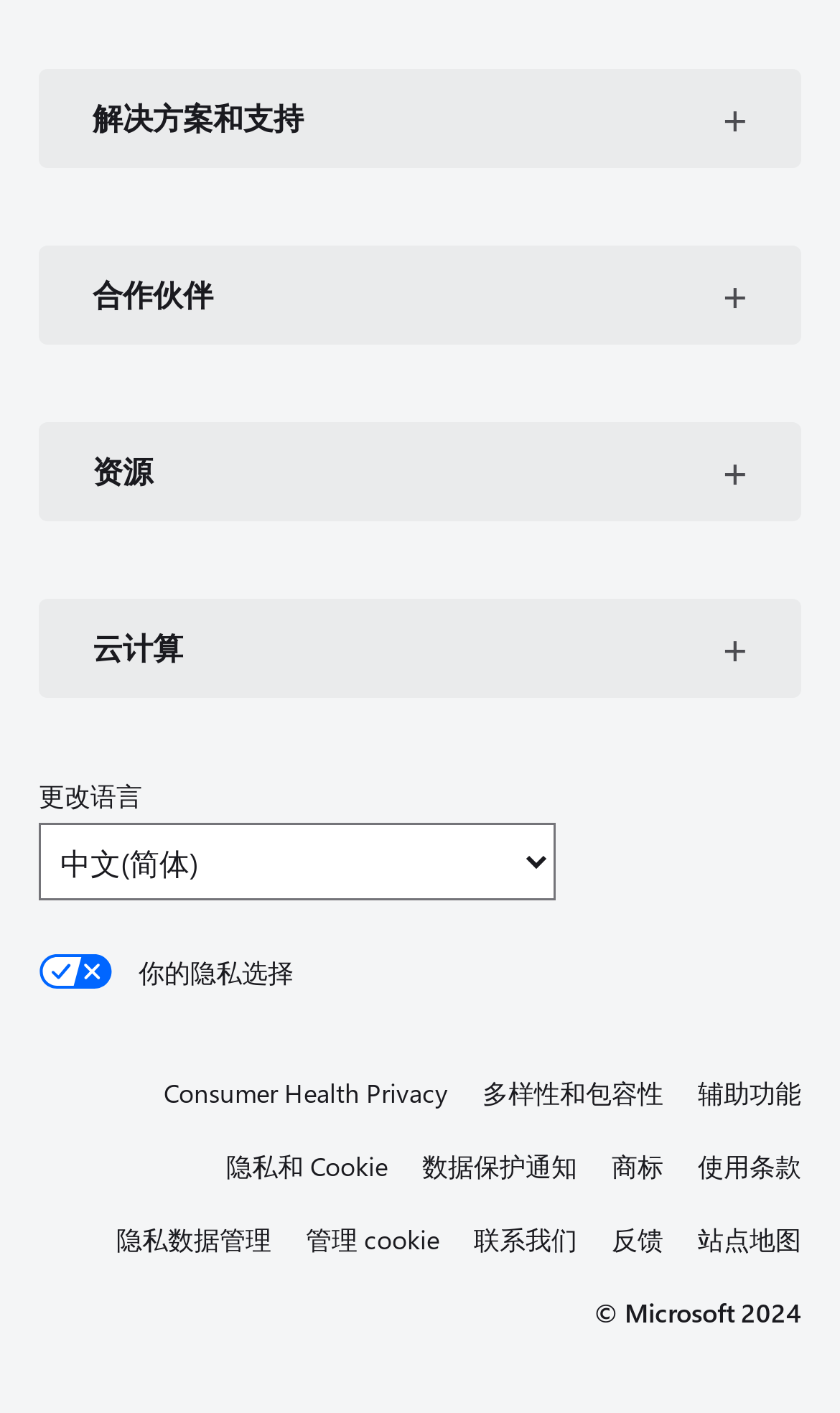Pinpoint the bounding box coordinates of the element you need to click to execute the following instruction: "Contact us". The bounding box should be represented by four float numbers between 0 and 1, in the format [left, top, right, bottom].

[0.564, 0.86, 0.687, 0.894]